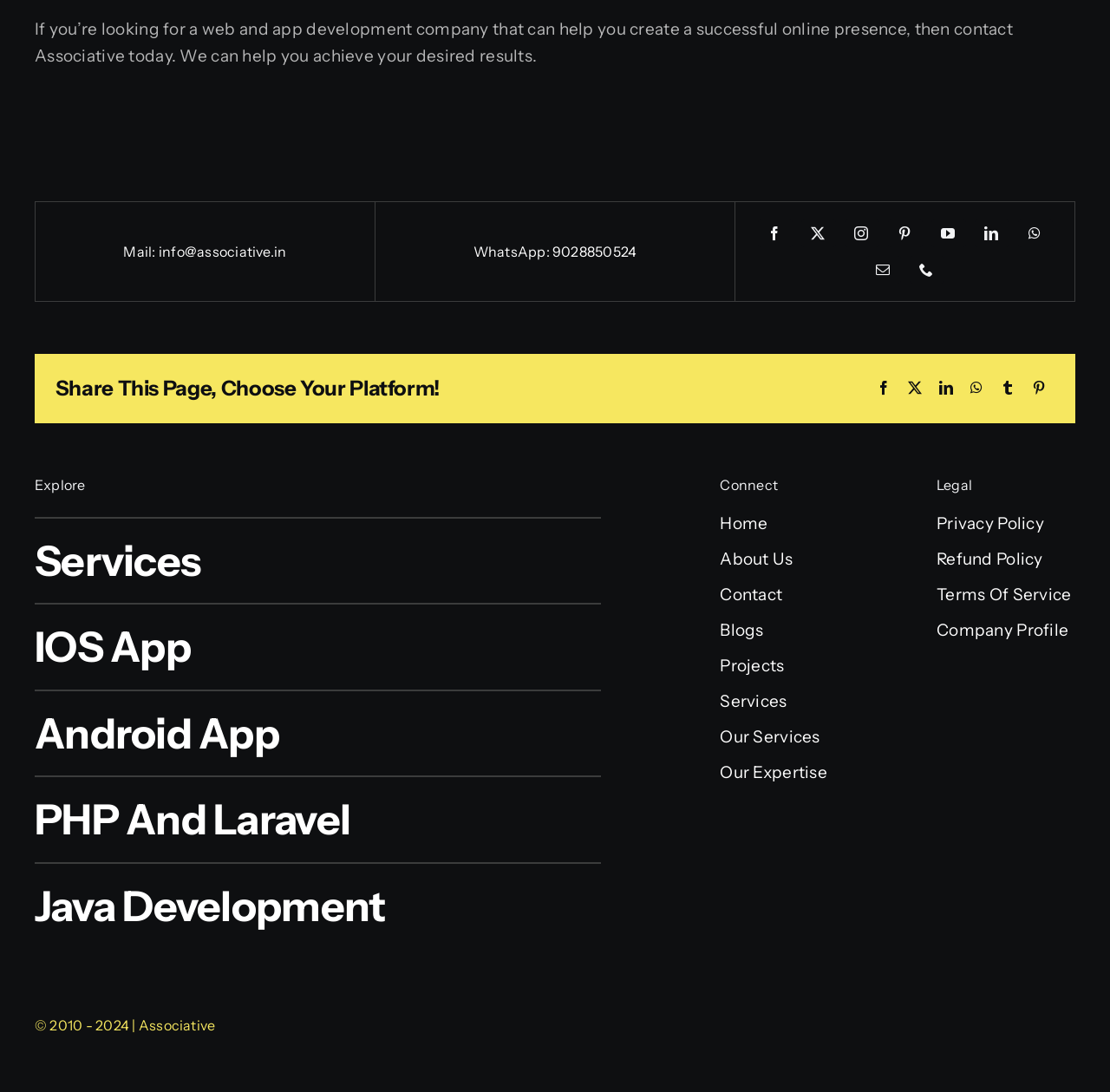With reference to the image, please provide a detailed answer to the following question: What is the company's contact email?

The contact email can be found in the top section of the webpage, where it says 'Mail: info@associative.in'.